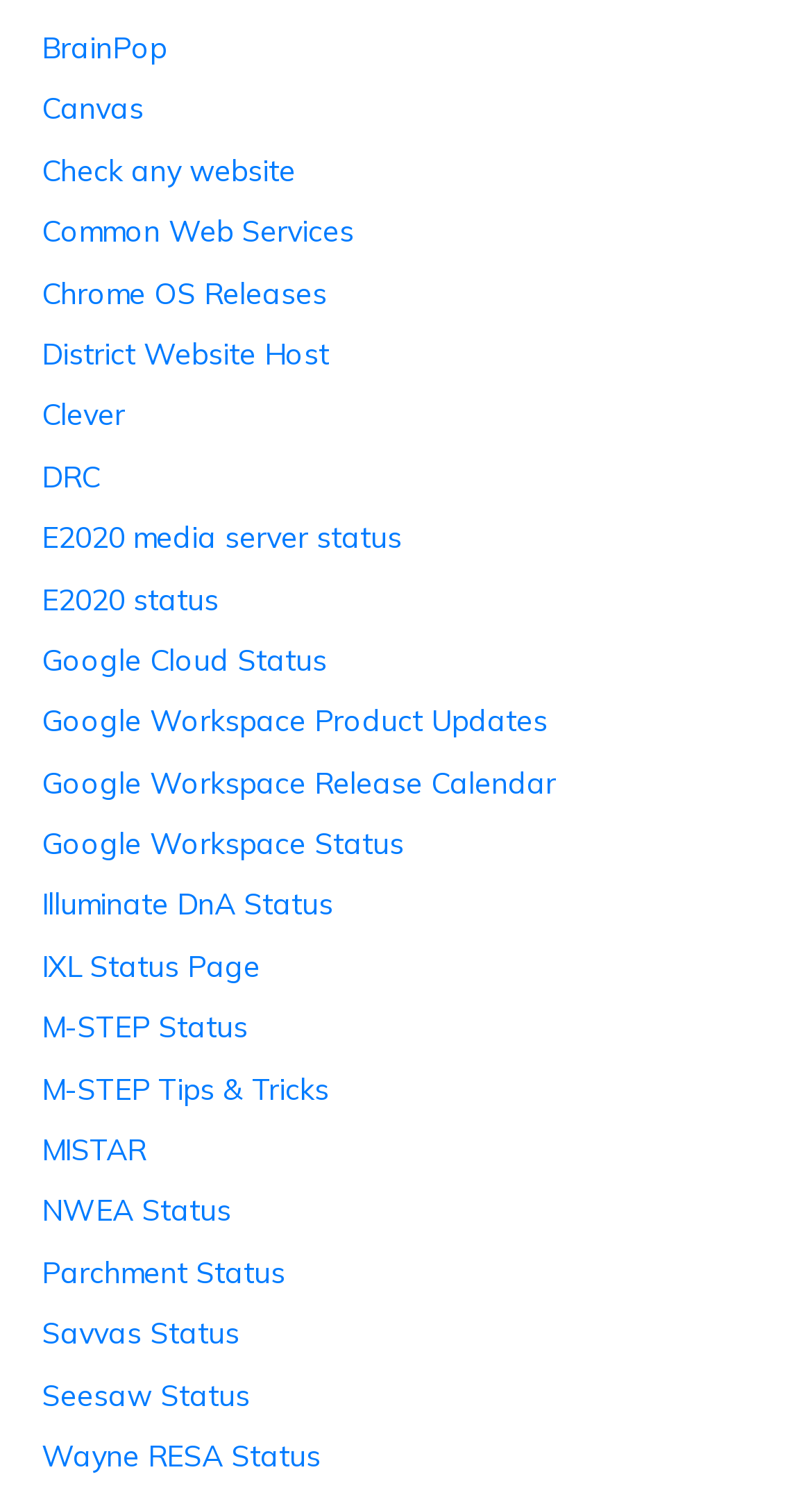Can you find the bounding box coordinates of the area I should click to execute the following instruction: "View Google Workspace Product Updates"?

[0.051, 0.471, 0.949, 0.5]